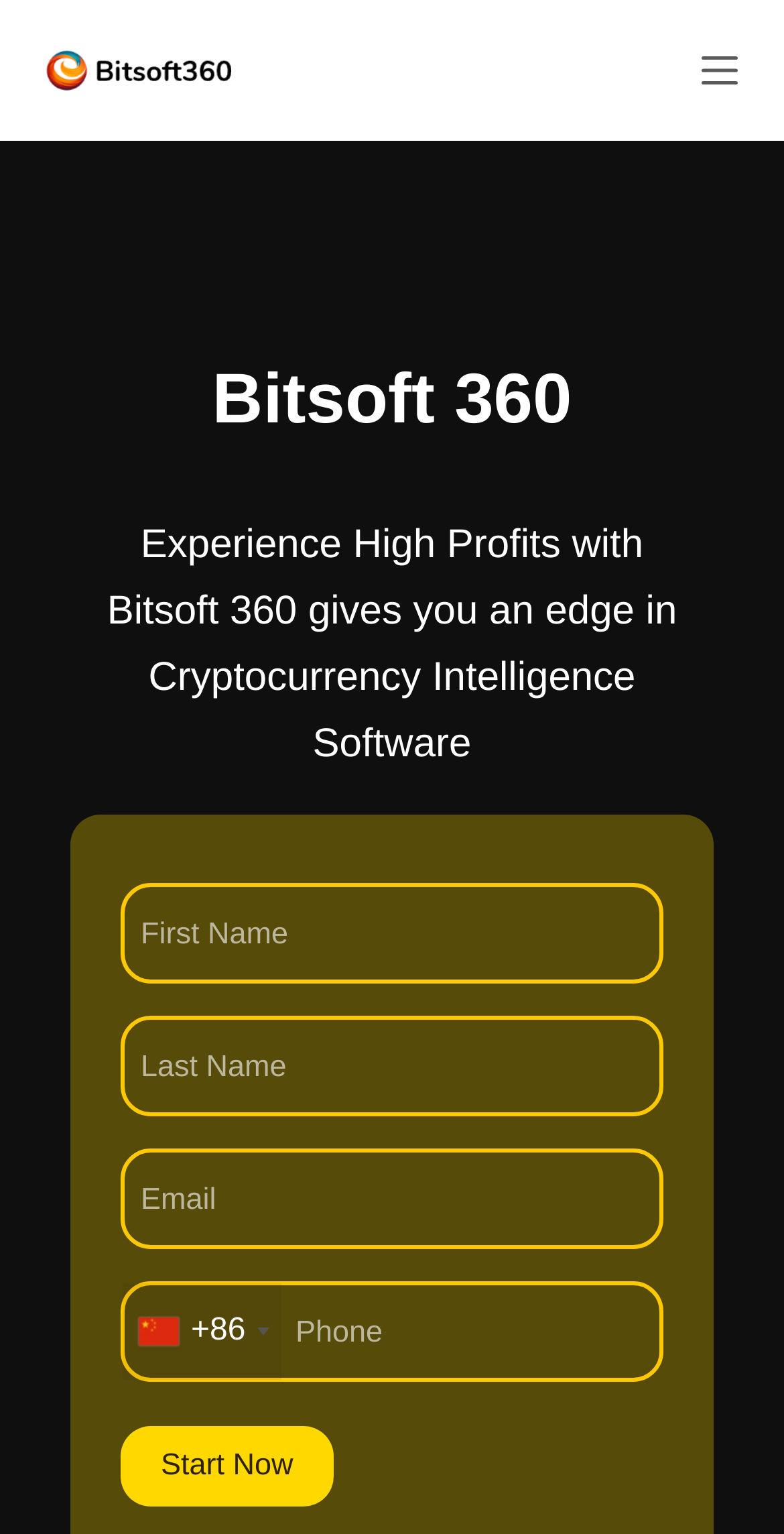Identify the bounding box coordinates of the element to click to follow this instruction: 'Click the 'Start Now' button'. Ensure the coordinates are four float values between 0 and 1, provided as [left, top, right, bottom].

[0.154, 0.93, 0.425, 0.982]